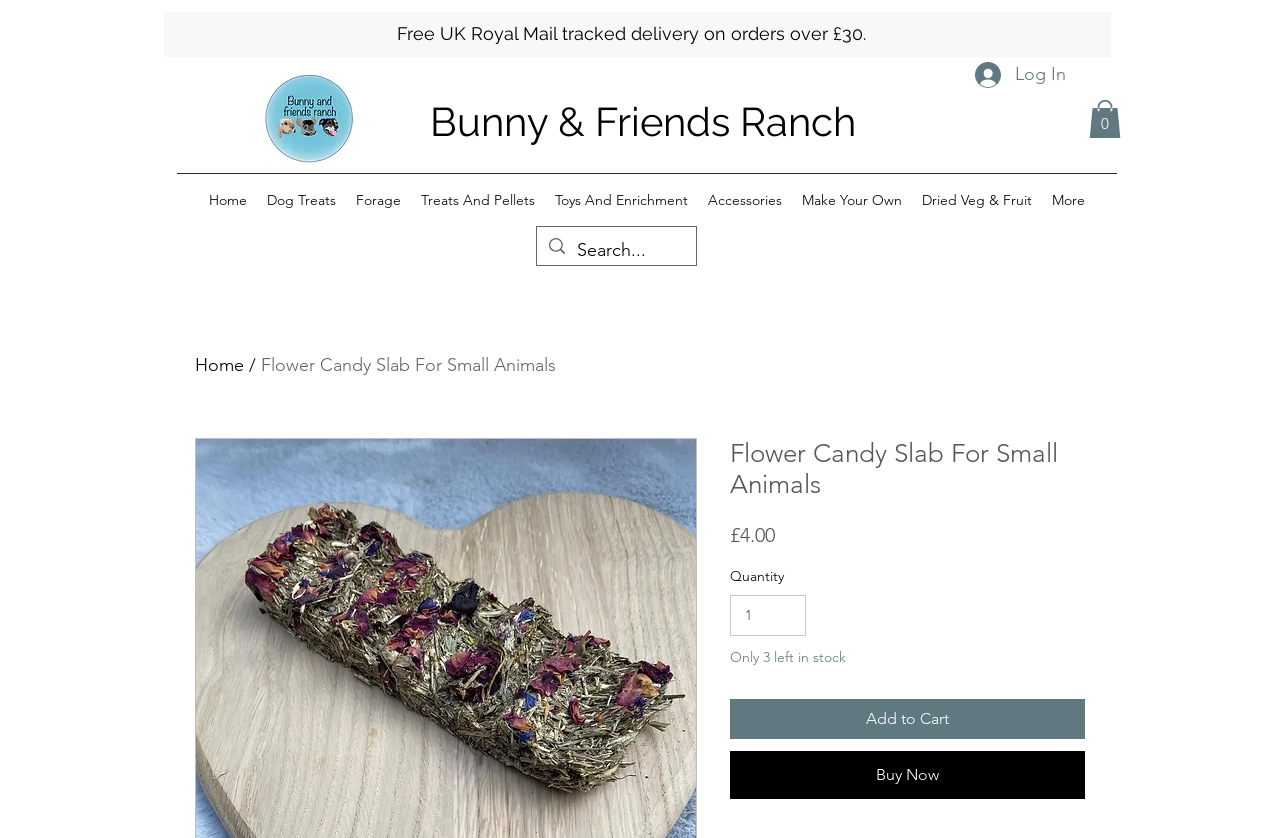What is the price of the Flower Candy Slab?
Based on the content of the image, thoroughly explain and answer the question.

The price of the Flower Candy Slab is £4.00, as indicated by the StaticText '£4.00' located below the heading 'Flower Candy Slab For Small Animals', with bounding box coordinates [0.57, 0.625, 0.605, 0.653].